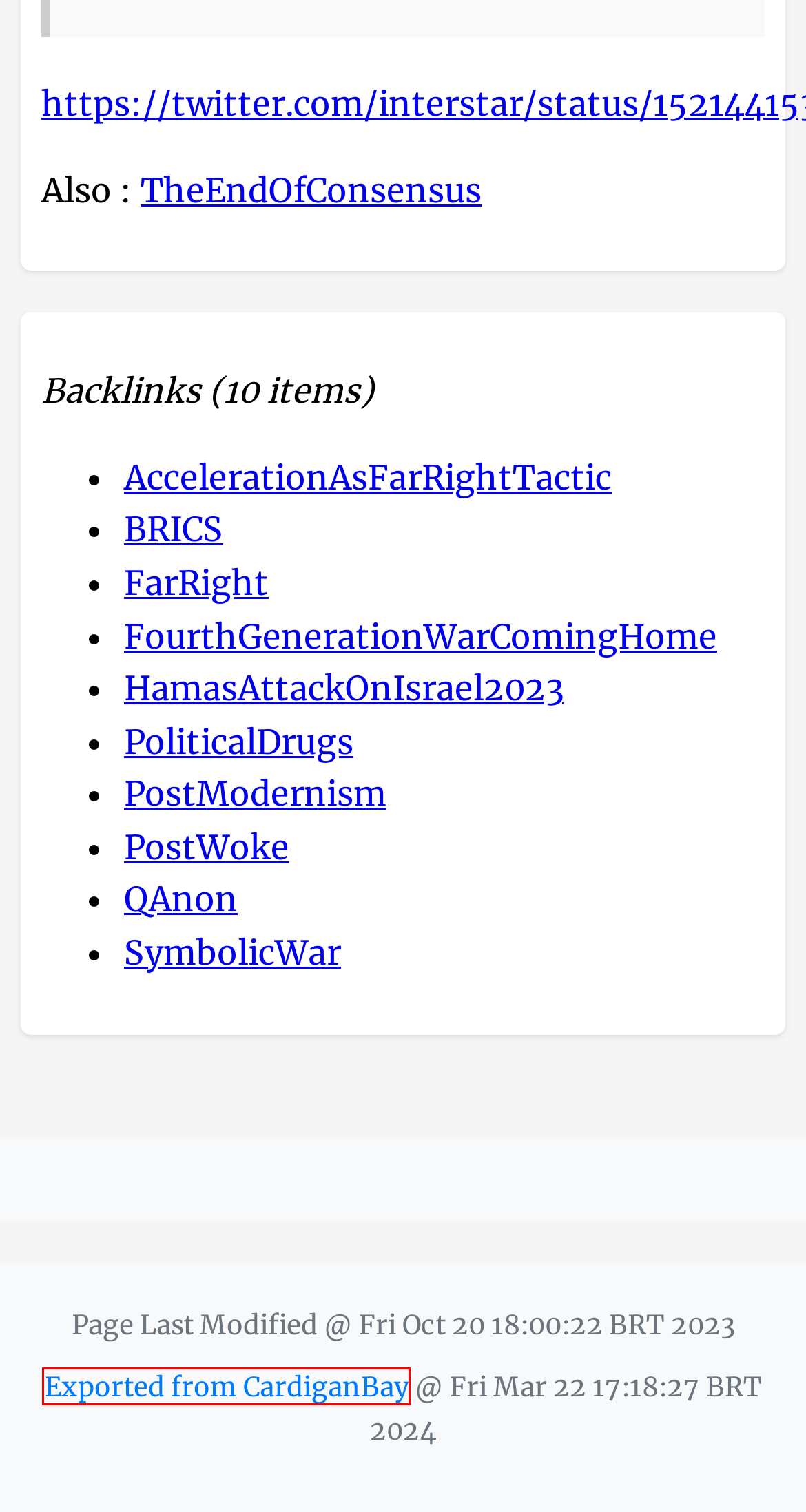Look at the screenshot of a webpage that includes a red bounding box around a UI element. Select the most appropriate webpage description that matches the page seen after clicking the highlighted element. Here are the candidates:
A. ThoughtStorms Wiki :: PoliticalDrugs
B. ThoughtStorms Wiki :: AccelerationAsFarRightTactic
C. ThoughtStorms Wiki :: FourthGenerationWarComingHome
D. ThoughtStorms Wiki :: SymbolicWar
E. ThoughtStorms Wiki :: TheEndOfConsensus
F. ThoughtStorms Wiki :: QAnon
G. GitHub - interstar/cardigan-bay: A new wiki engine in Clojure ...
H. ThoughtStorms Wiki :: HamasAttackOnIsrael2023

G